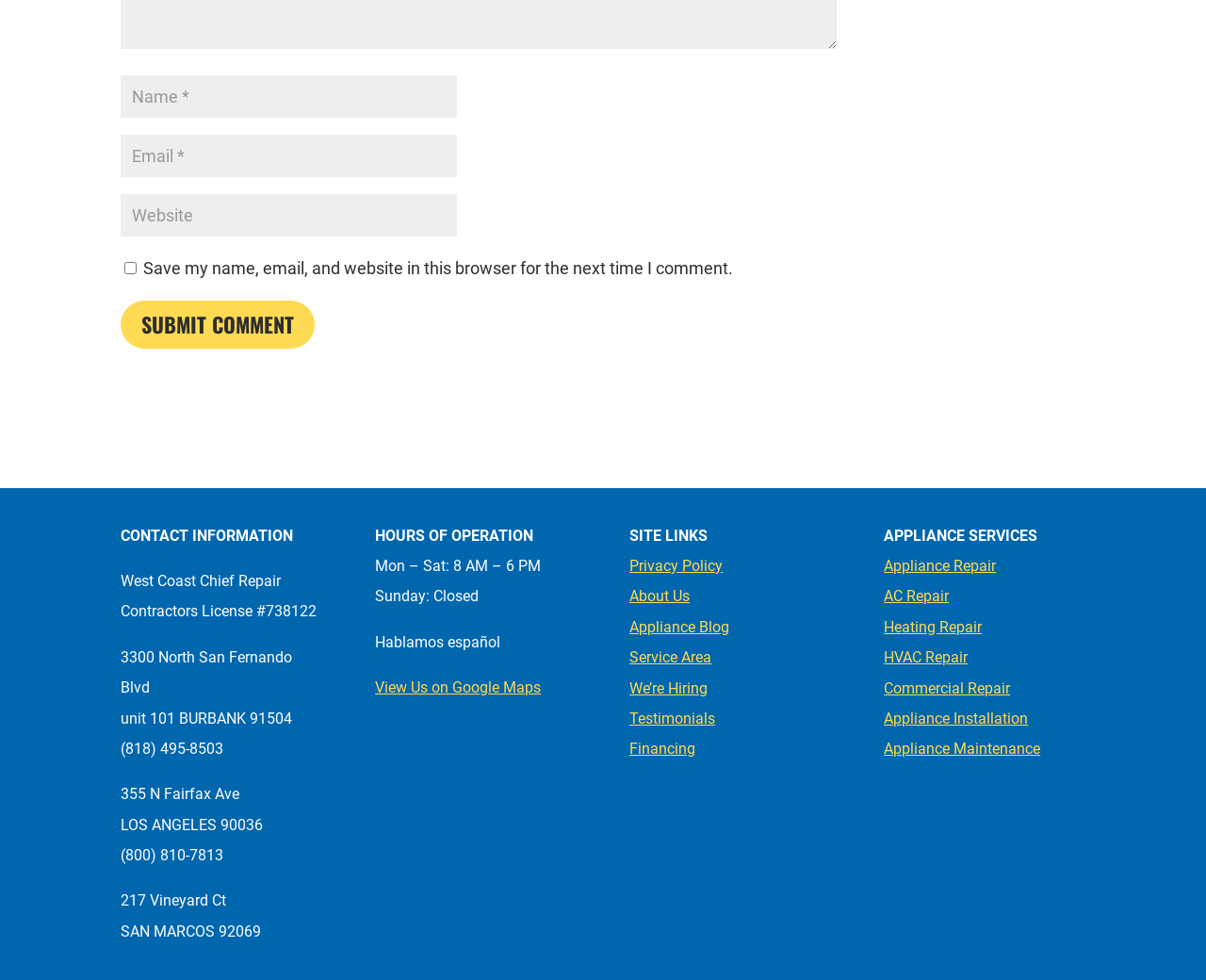Extract the bounding box for the UI element that matches this description: "About Us".

[0.522, 0.599, 0.572, 0.618]